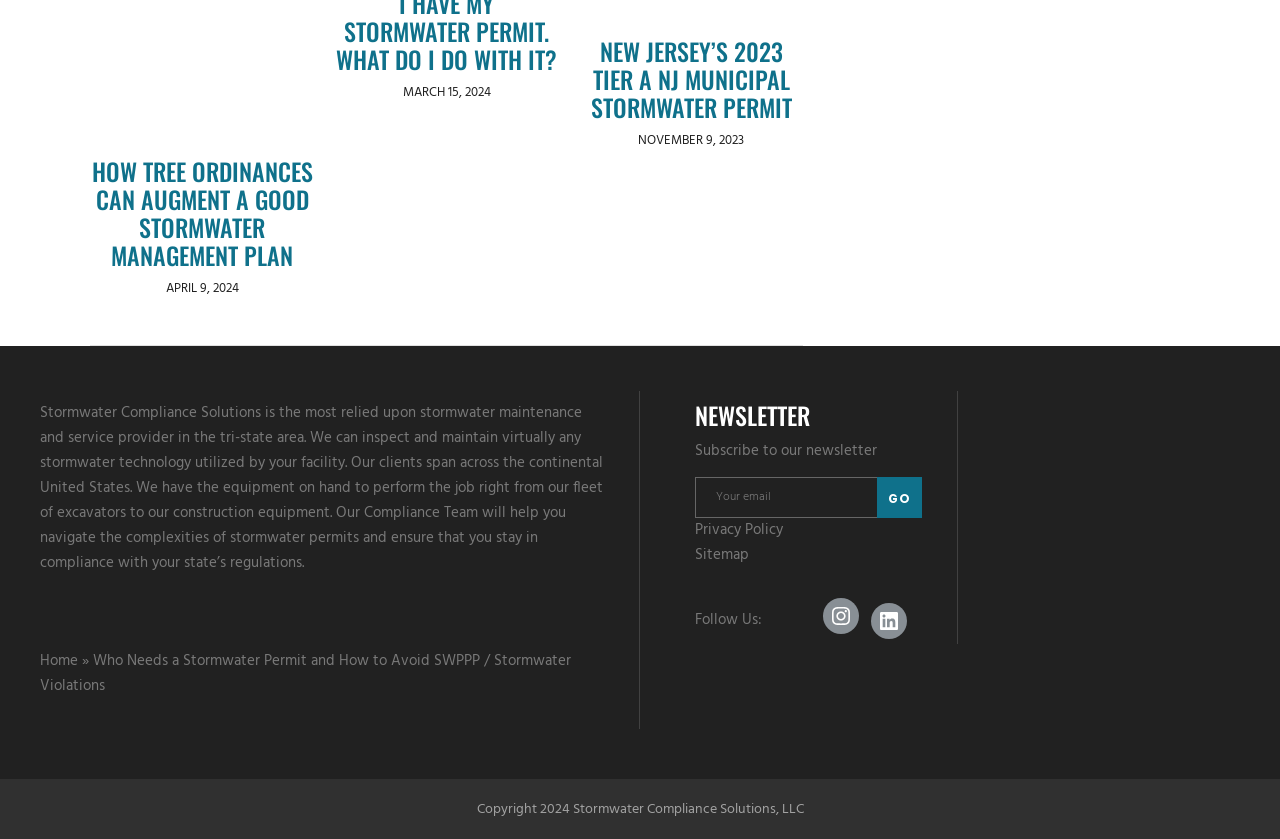Find the bounding box coordinates for the element described here: "value="GO"".

[0.685, 0.569, 0.72, 0.617]